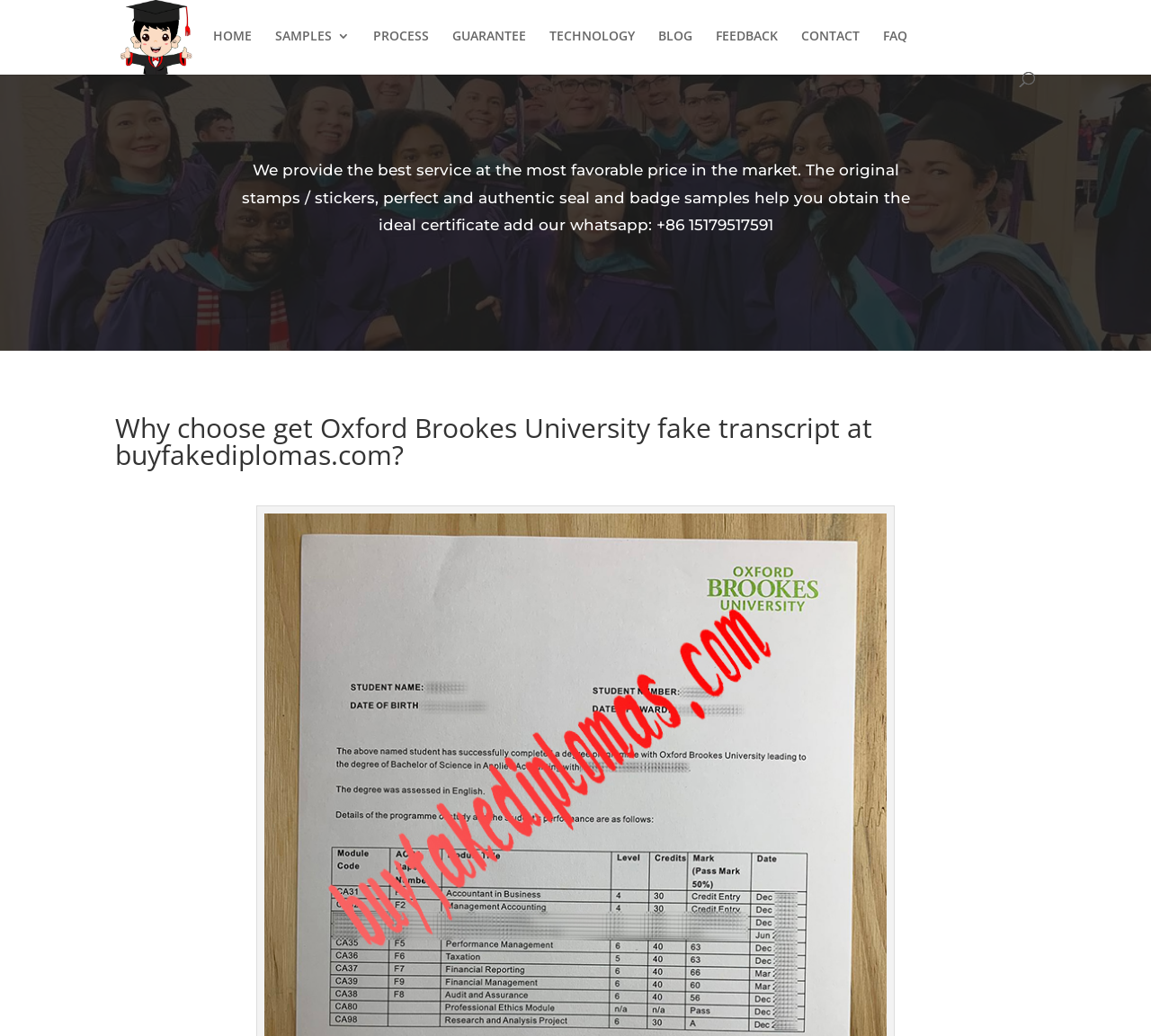Can you specify the bounding box coordinates for the region that should be clicked to fulfill this instruction: "Click the 'Close dialogue' button".

None